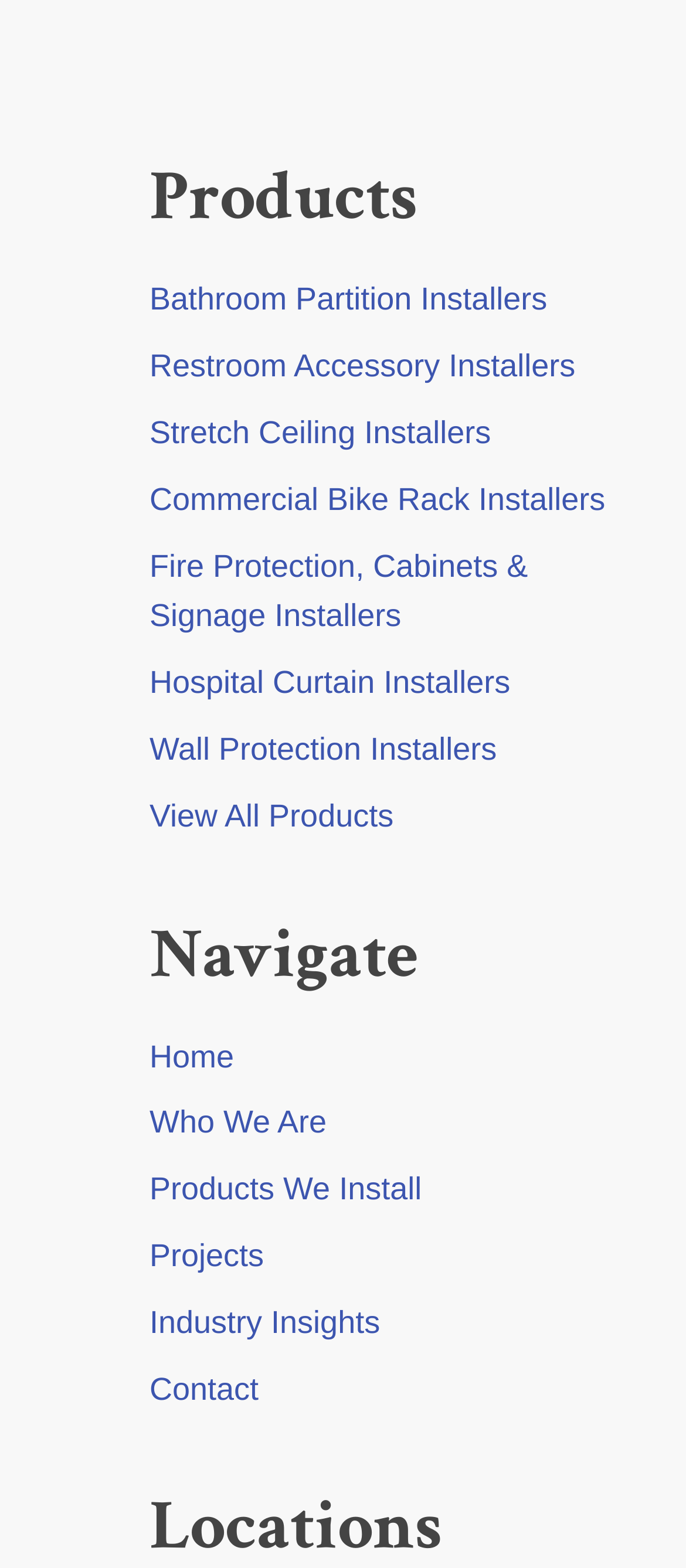Identify the bounding box coordinates for the element that needs to be clicked to fulfill this instruction: "Explore Products We Install". Provide the coordinates in the format of four float numbers between 0 and 1: [left, top, right, bottom].

[0.218, 0.747, 0.615, 0.77]